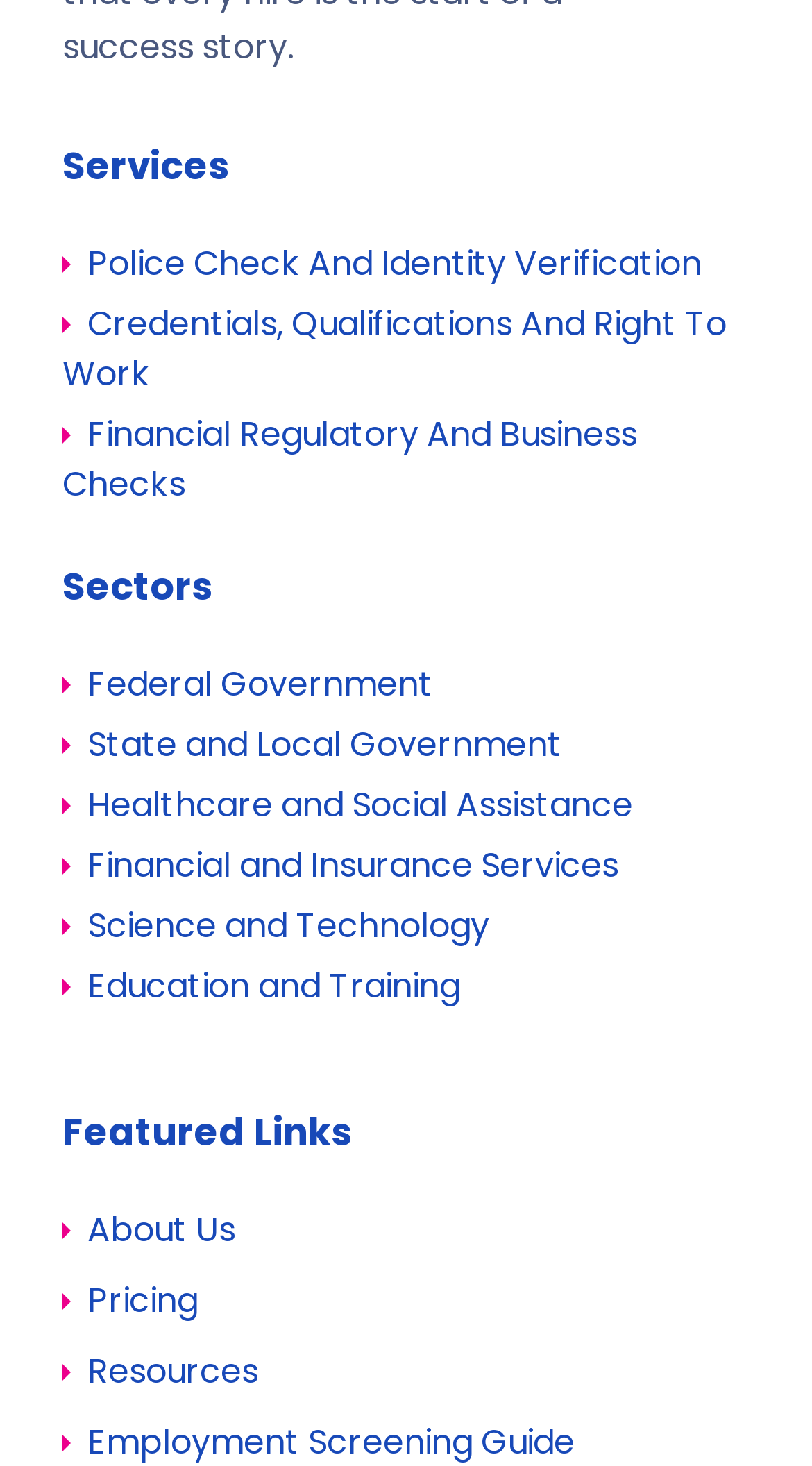Bounding box coordinates are specified in the format (top-left x, top-left y, bottom-right x, bottom-right y). All values are floating point numbers bounded between 0 and 1. Please provide the bounding box coordinate of the region this sentence describes: Services

[0.077, 0.095, 0.282, 0.13]